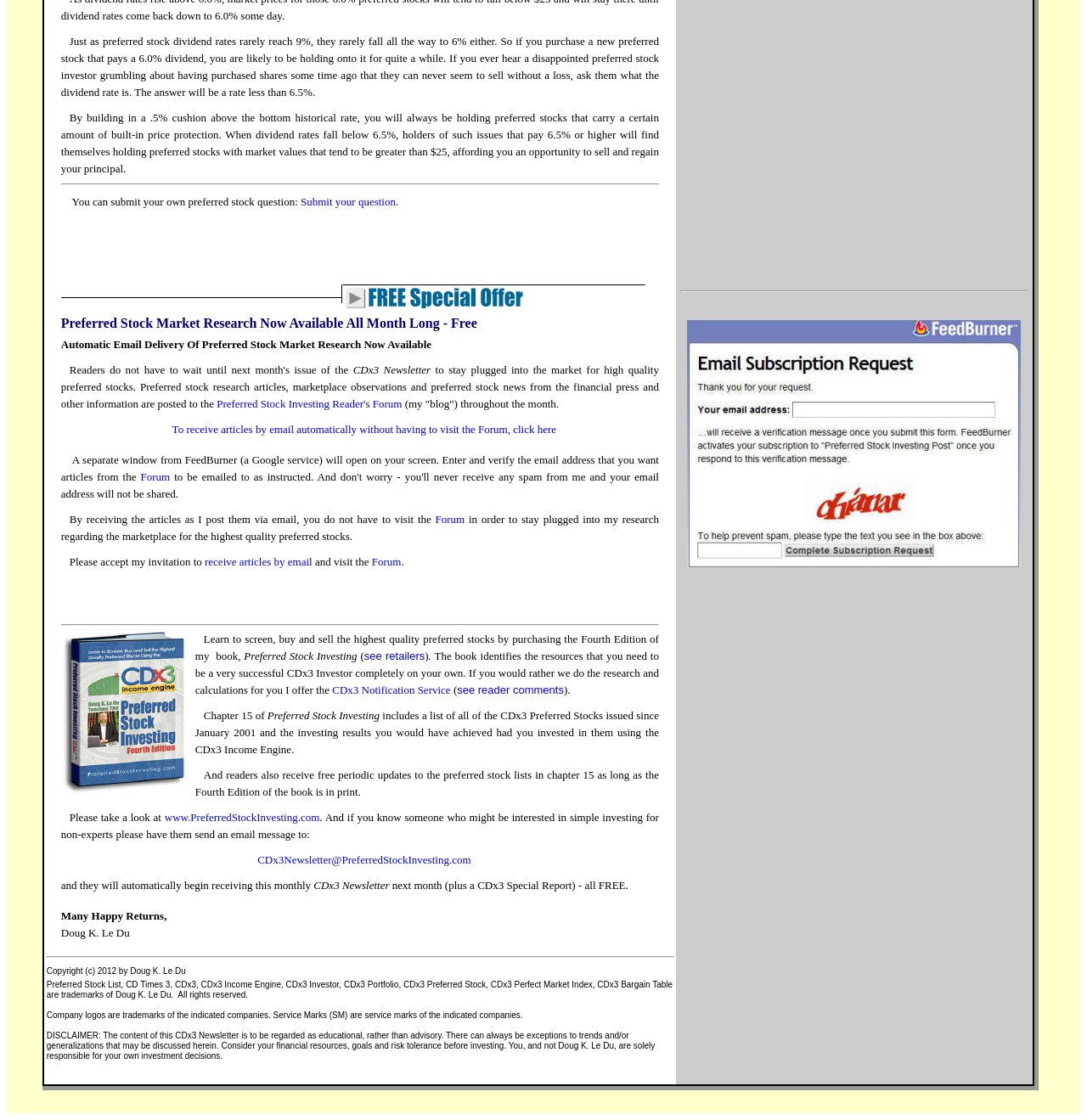How can readers receive updates to the preferred stock lists?
Please answer the question with as much detail and depth as you can.

The webpage states that readers will receive free periodic updates to the preferred stock lists in chapter 15 of the book 'Preferred Stock Investing' as long as the Fourth Edition is in print.